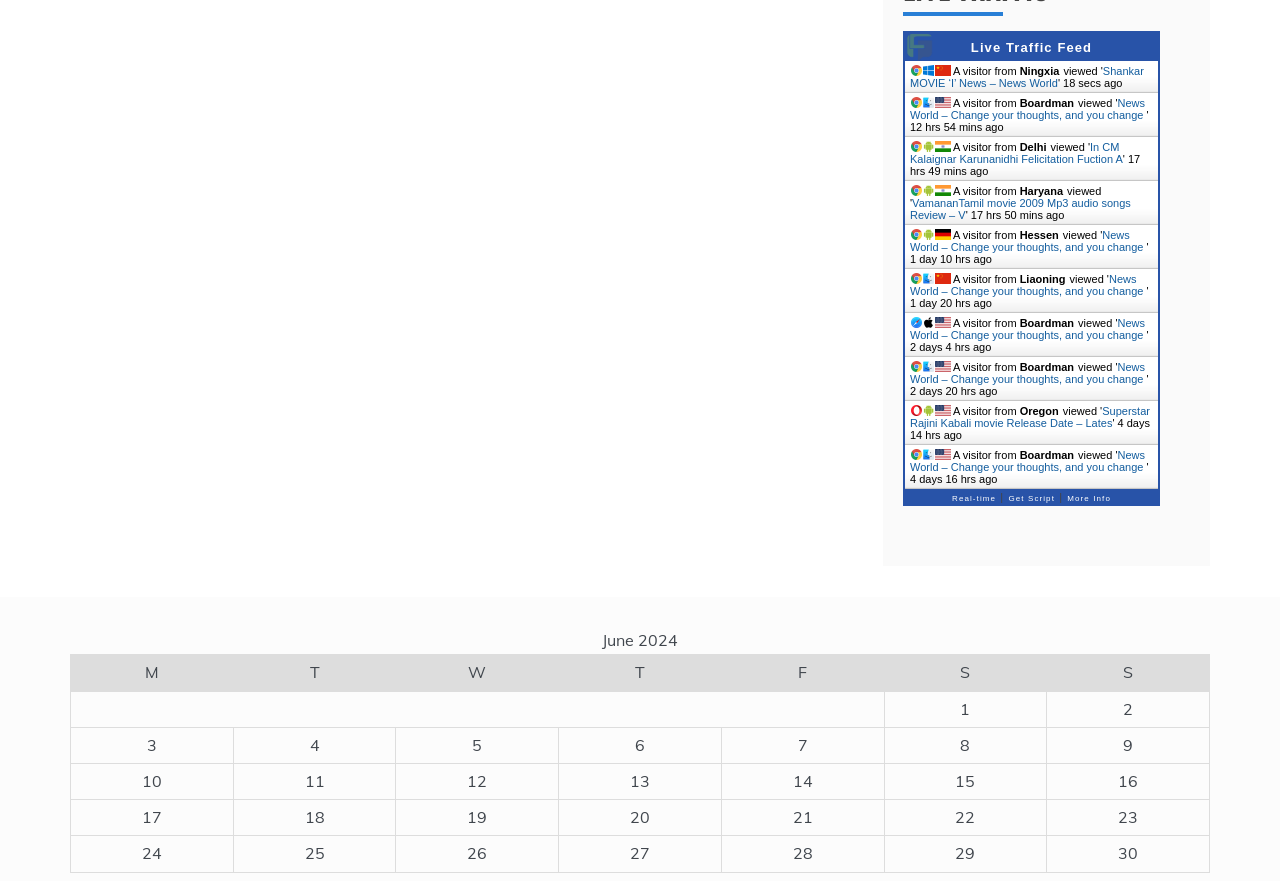Find the bounding box coordinates for the area you need to click to carry out the instruction: "Click on 'Live Traffic Feed'". The coordinates should be four float numbers between 0 and 1, indicated as [left, top, right, bottom].

[0.758, 0.046, 0.853, 0.063]